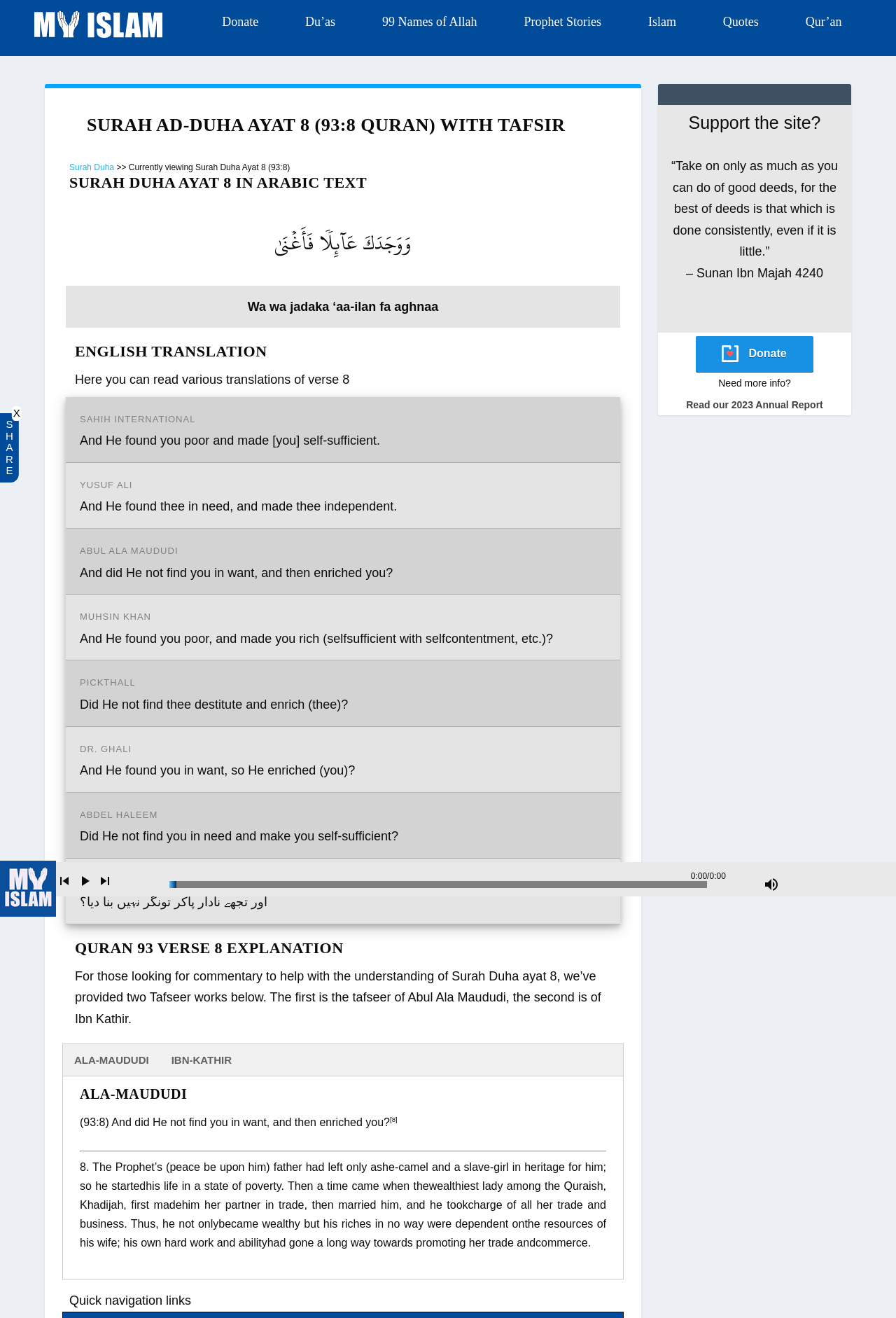Offer a meticulous caption that includes all visible features of the webpage.

This webpage is about Surah Ad-Duha Ayat 8 (93:8) of the Quran, providing its translation, commentary, and tafsir. At the top, there is a logo of "My Islam" on the left, followed by a row of links to various sections of the website, including "Donate", "Du'as", "99 Names of Allah", "Prophet Stories", "Islam", "Quotes", and "Qur'an".

Below the navigation links, there is a heading "SURAH AD-DUHA AYAT 8 (93:8 QURAN) WITH TAFSIR" in a larger font. Underneath, there is a link to "Surah Duha" and a text indicating that the user is currently viewing Surah Duha Ayat 8 (93:8).

The Arabic text of Surah Duha Ayat 8 is displayed, followed by its English translation. There are multiple translations provided, including those by Sahih International, Yusuf Ali, Abul Ala Maududi, Muhsin Khan, Pickthall, Dr. Ghali, Abdel Haleem, and Muhammad Junagadhri.

Below the translations, there is a section titled "QURAN 93 VERSE 8 EXPLANATION" which provides commentary on the verse. Two tafseer works are provided, one by Abul Ala Maududi and the other by Ibn Kathir. The commentary by Abul Ala Maududi is displayed, explaining how the Prophet's life changed from poverty to wealth.

At the bottom of the page, there are quick navigation links and a section titled "Support the site?" with a quote from Sunan Ibn Majah 4240. There is also a link to donate and a link to read the 2023 Annual Report.